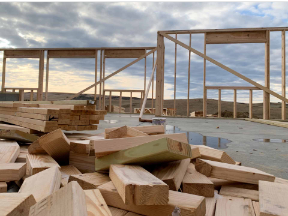Provide an in-depth description of the image you see.

The image depicts a construction site featuring stacks of wooden beams and framing in the early stages of building. In the foreground, rough-cut planks and lumber are scattered on a concrete foundation, suggesting recent activity and preparation for further construction. Rising behind the wood, the outline of framed walls can be seen against a dramatic sky filled with clouds, hinting at the possibility of changing weather. The landscape beyond the structure hints at a rural setting, with rolling hills just visible in the background, providing context for this developing project. This scene embodies the early stages of a building endeavor, highlighting the materials and the environment essential to home construction.